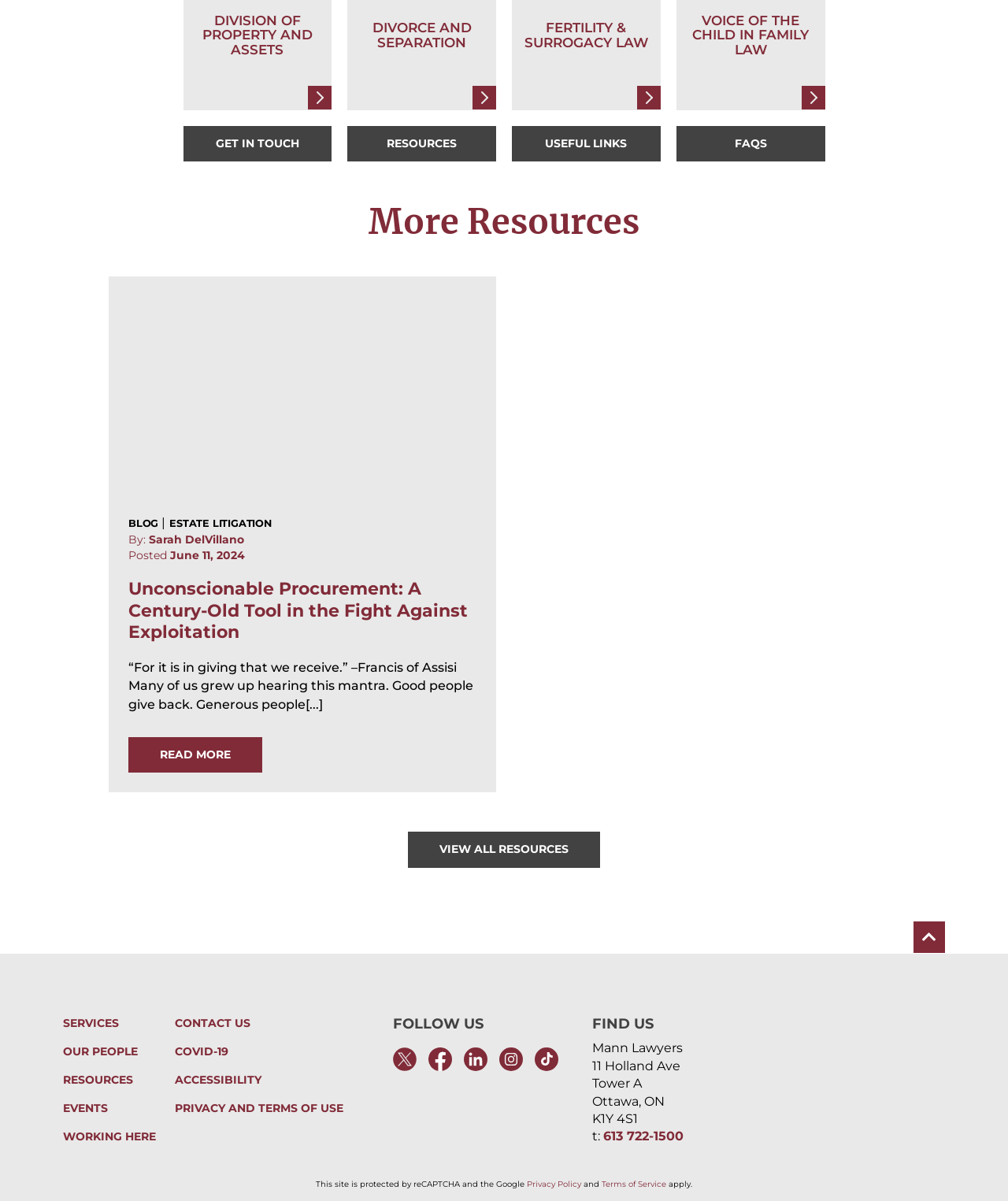Could you highlight the region that needs to be clicked to execute the instruction: "Click on GET IN TOUCH"?

[0.182, 0.105, 0.329, 0.134]